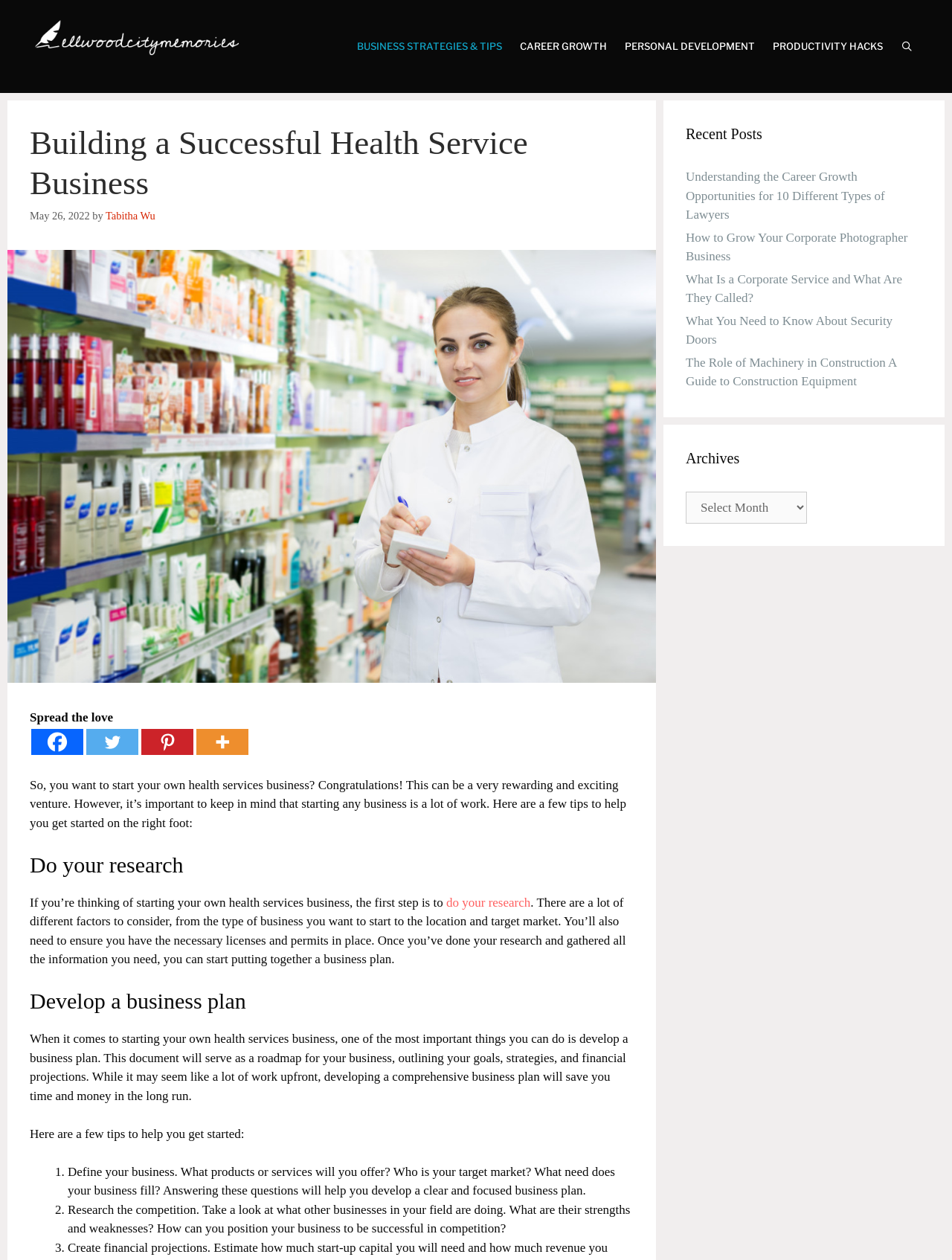Provide a thorough summary of the webpage.

This webpage is about providing tips for starting a successful health service business. At the top, there is a banner with a link to "Ellwood City Memories" and an image of the same name. Below the banner, there is a navigation menu with five links: "BUSINESS STRATEGIES & TIPS", "CAREER GROWTH", "PERSONAL DEVELOPMENT", "PRODUCTIVITY HACKS", and "Open Search Bar".

The main content of the webpage is divided into sections. The first section has a heading "Building a Successful Health Service Business" and a time stamp "May 26, 2022". Below the heading, there is an image related to retail business. The section also contains a brief introduction to starting a health service business, followed by a few tips to get started.

The first tip is to "Do your research", which is explained in a paragraph of text. The second tip is to "Develop a business plan", which is also explained in a paragraph of text. The section then provides a list of three tips to help with developing a business plan, including defining your business, researching the competition, and outlining your goals and strategies.

On the right side of the webpage, there are two complementary sections. The first section has a heading "Recent Posts" and lists five links to recent articles, including "Understanding the Career Growth Opportunities for 10 Different Types of Lawyers" and "What You Need to Know About Security Doors". The second section has a heading "Archives" and a combobox to select archives.

At the top left of the webpage, there is a social media section with links to Facebook, Twitter, Pinterest, and More, along with a "Spread the love" message.